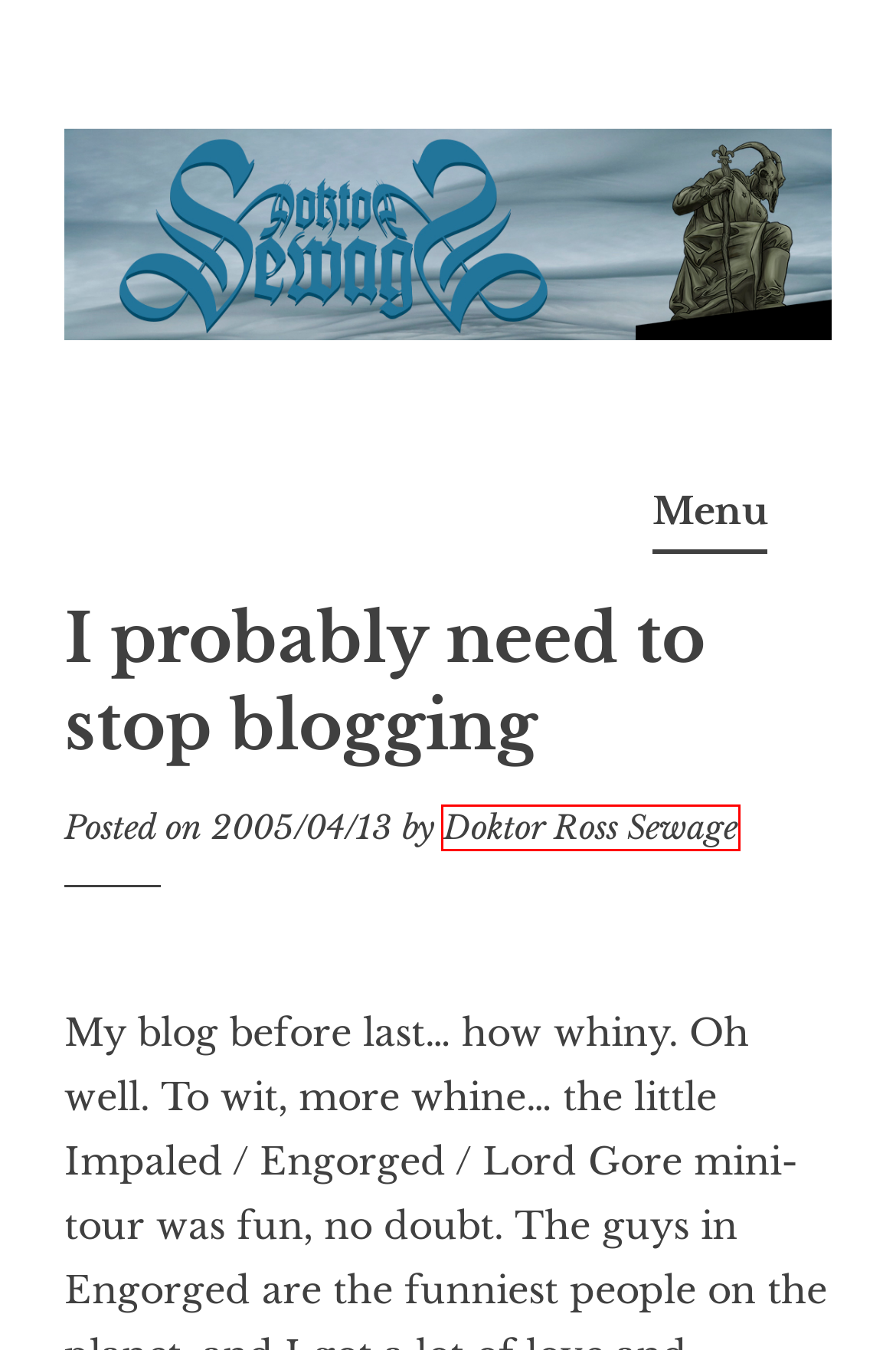Observe the screenshot of a webpage with a red bounding box highlighting an element. Choose the webpage description that accurately reflects the new page after the element within the bounding box is clicked. Here are the candidates:
A. impaled – Doktor Ross Sewage
B. Music – Doktor Ross Sewage
C. someone else’s drawing – Doktor Ross Sewage
D. engorged – Doktor Ross Sewage
E. tour – Doktor Ross Sewage
F. Doktor Ross Sewage – Doktor Ross Sewage
G. lord gore – Doktor Ross Sewage
H. Doktor Ross Sewage – M.D.I.Why. the art, gear, music, filth, depravity of Ross Sewage

F